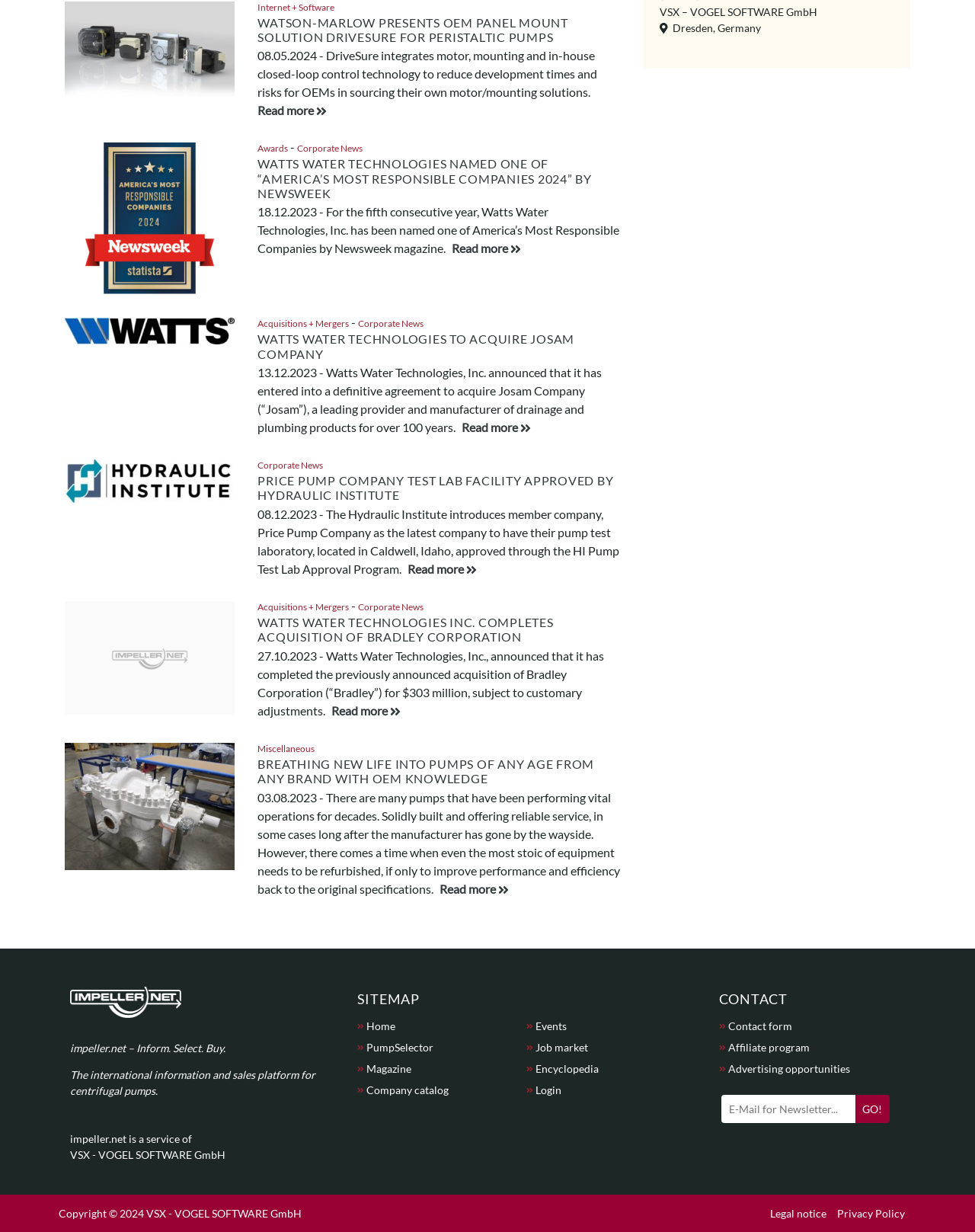What is the name of the magazine mentioned on the webpage?
Look at the image and provide a short answer using one word or a phrase.

impeller.net